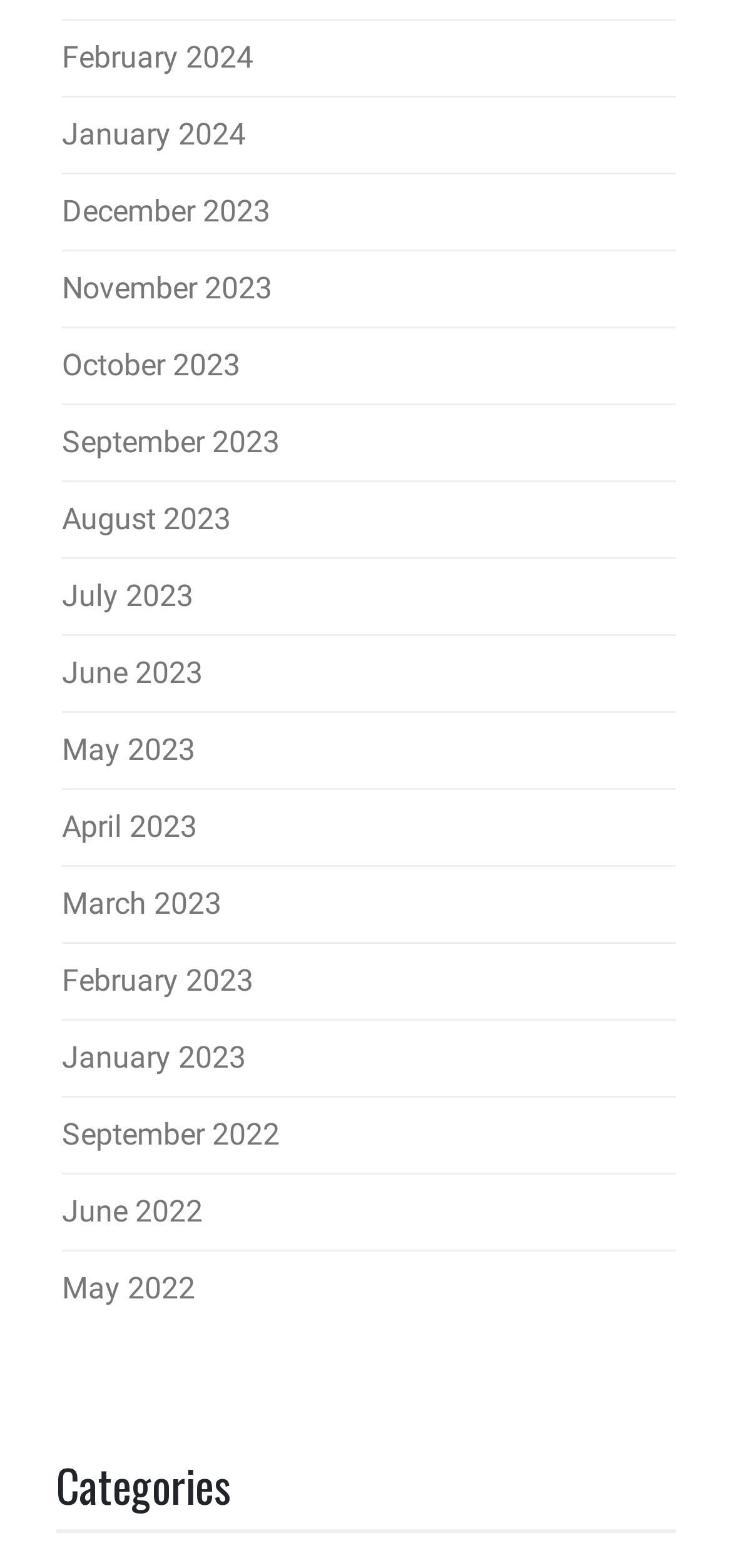What is the earliest month listed?
Based on the image, answer the question with as much detail as possible.

By examining the list of links, I found that the earliest month listed is September 2022, which is located at the bottom of the list.